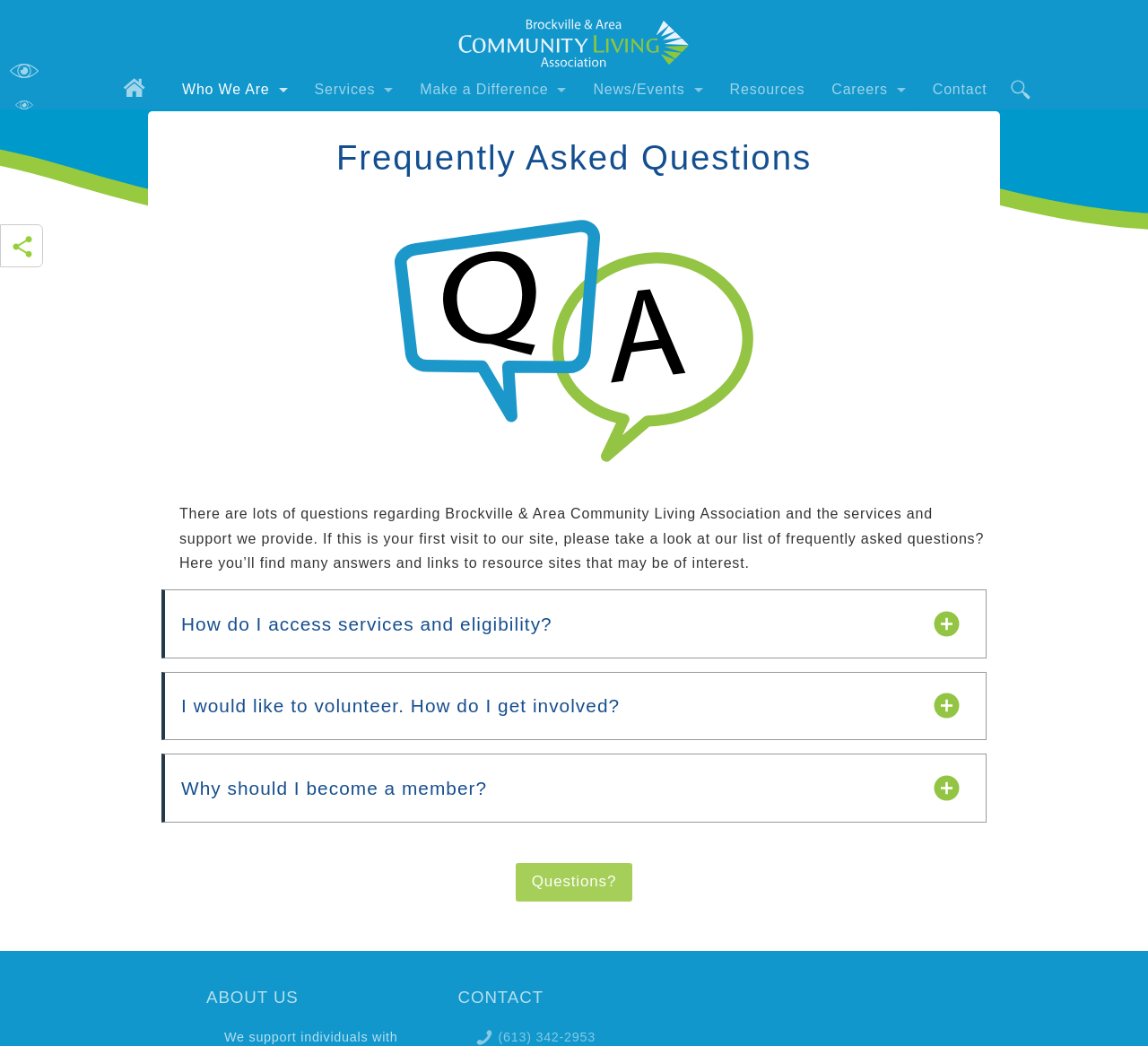Find the bounding box of the element with the following description: "Make a Difference". The coordinates must be four float numbers between 0 and 1, formatted as [left, top, right, bottom].

[0.354, 0.066, 0.505, 0.105]